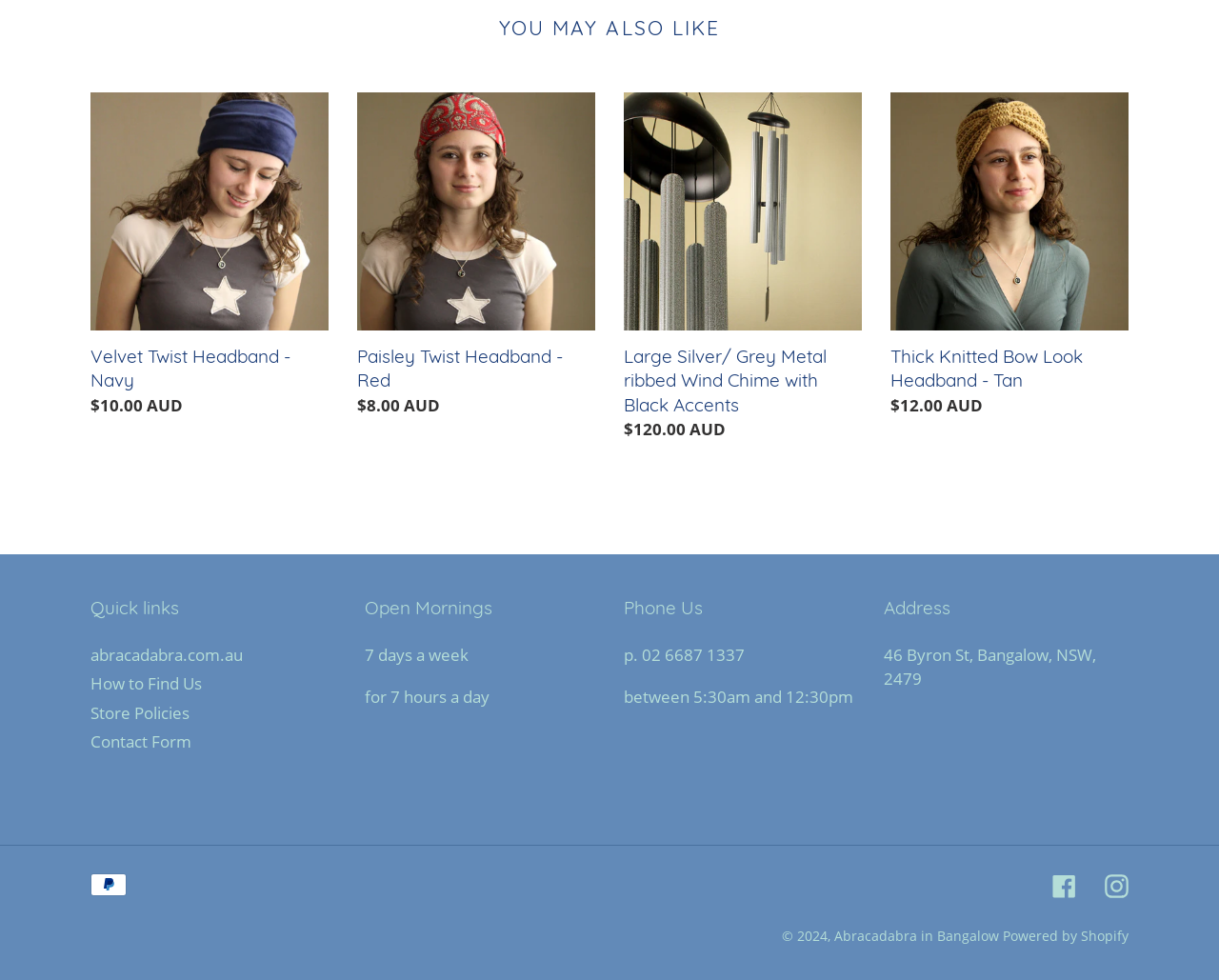Find the bounding box coordinates for the area that should be clicked to accomplish the instruction: "Go to Facebook".

[0.863, 0.89, 0.883, 0.916]